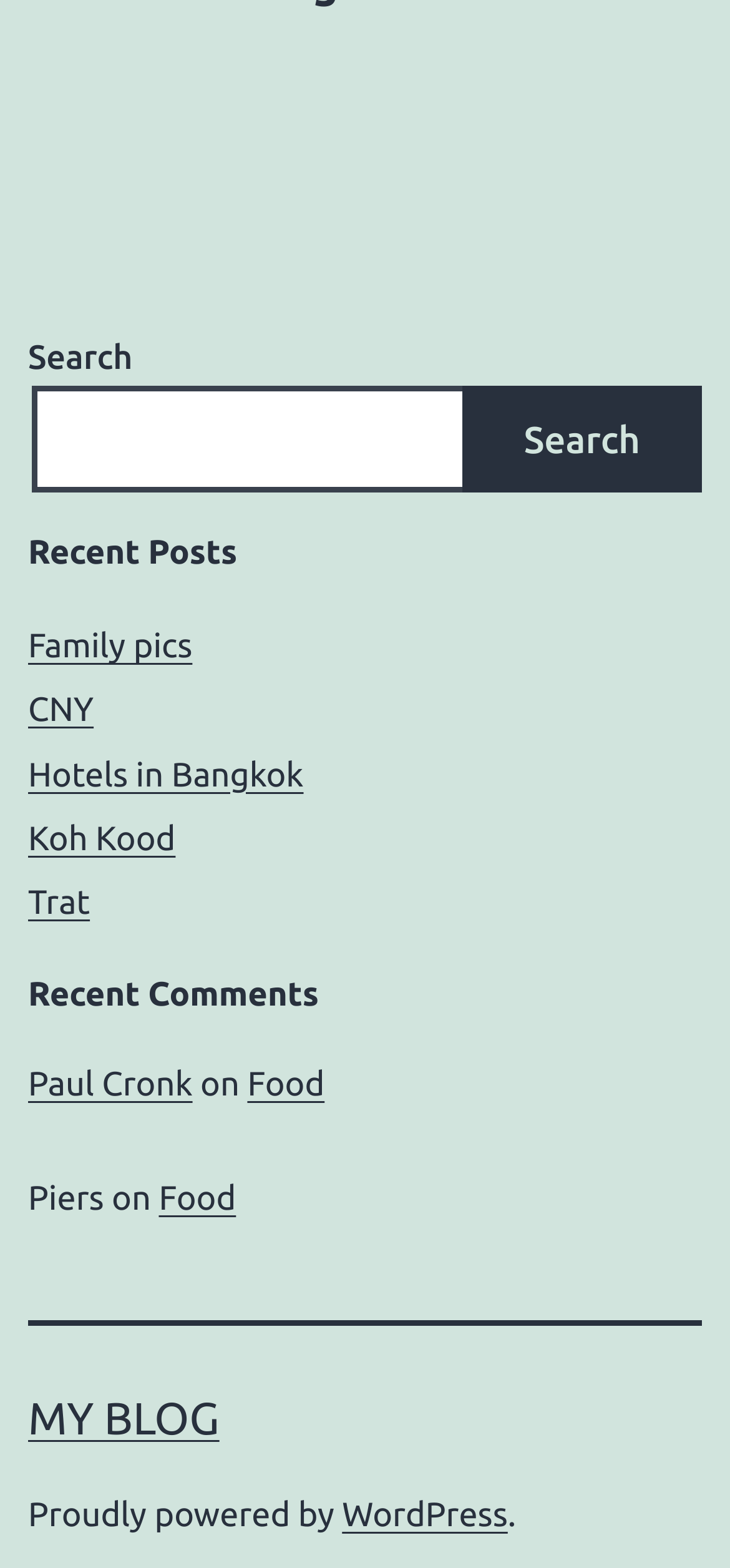What platform is the blog powered by?
Please answer using one word or phrase, based on the screenshot.

WordPress